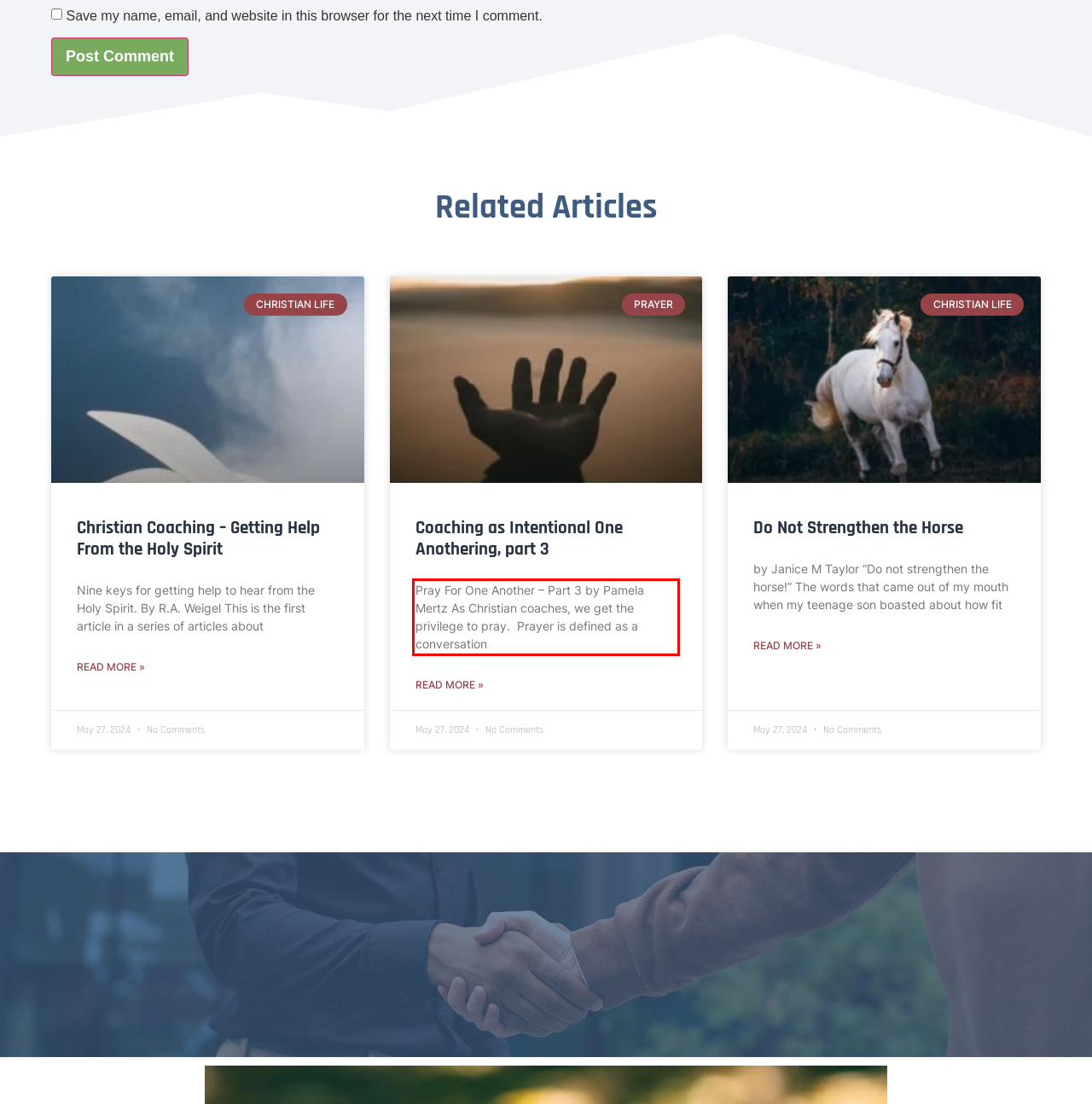Please identify and extract the text from the UI element that is surrounded by a red bounding box in the provided webpage screenshot.

Pray For One Another – Part 3 by Pamela Mertz As Christian coaches, we get the privilege to pray. Prayer is defined as a conversation